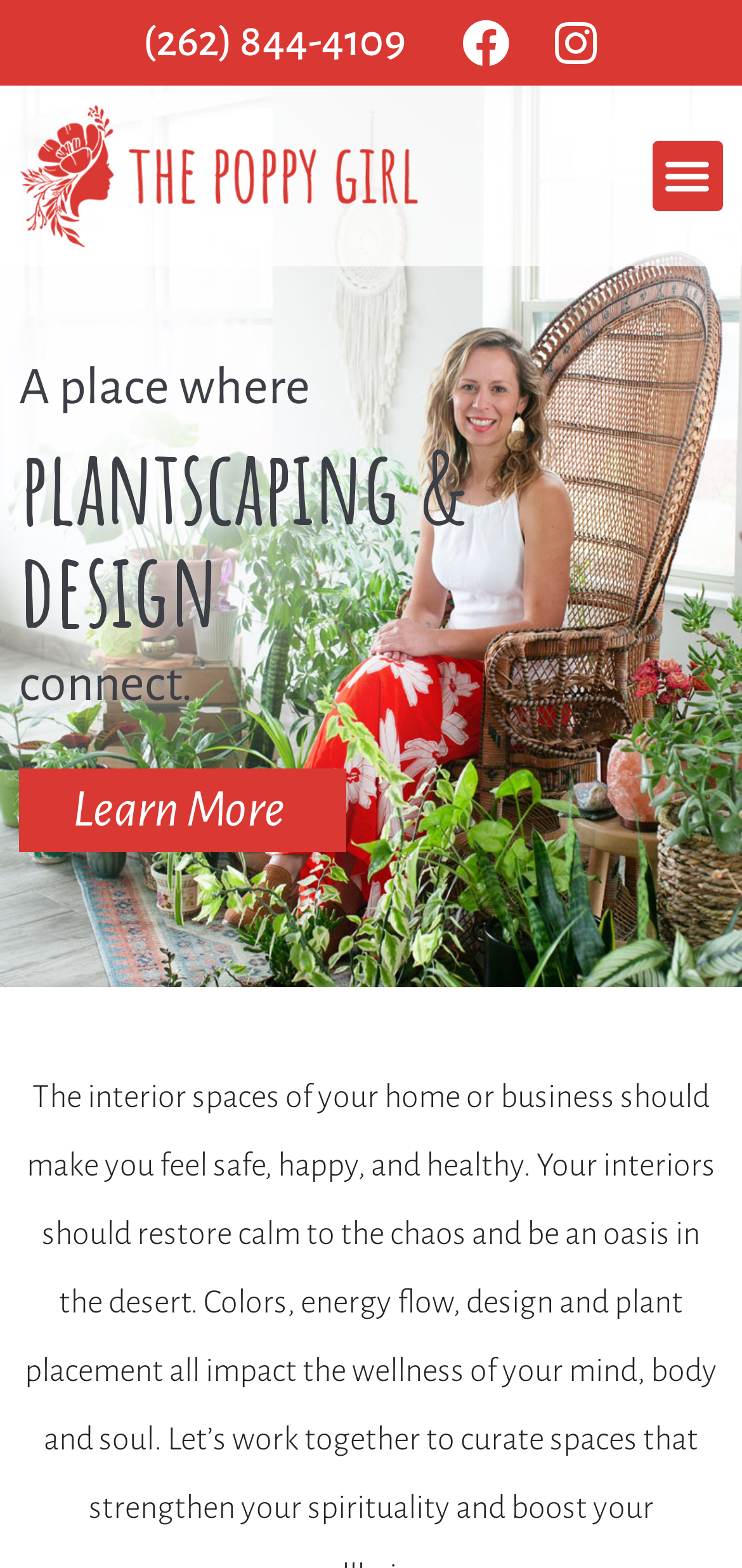Find the coordinates for the bounding box of the element with this description: "Learn More".

[0.026, 0.49, 0.467, 0.543]